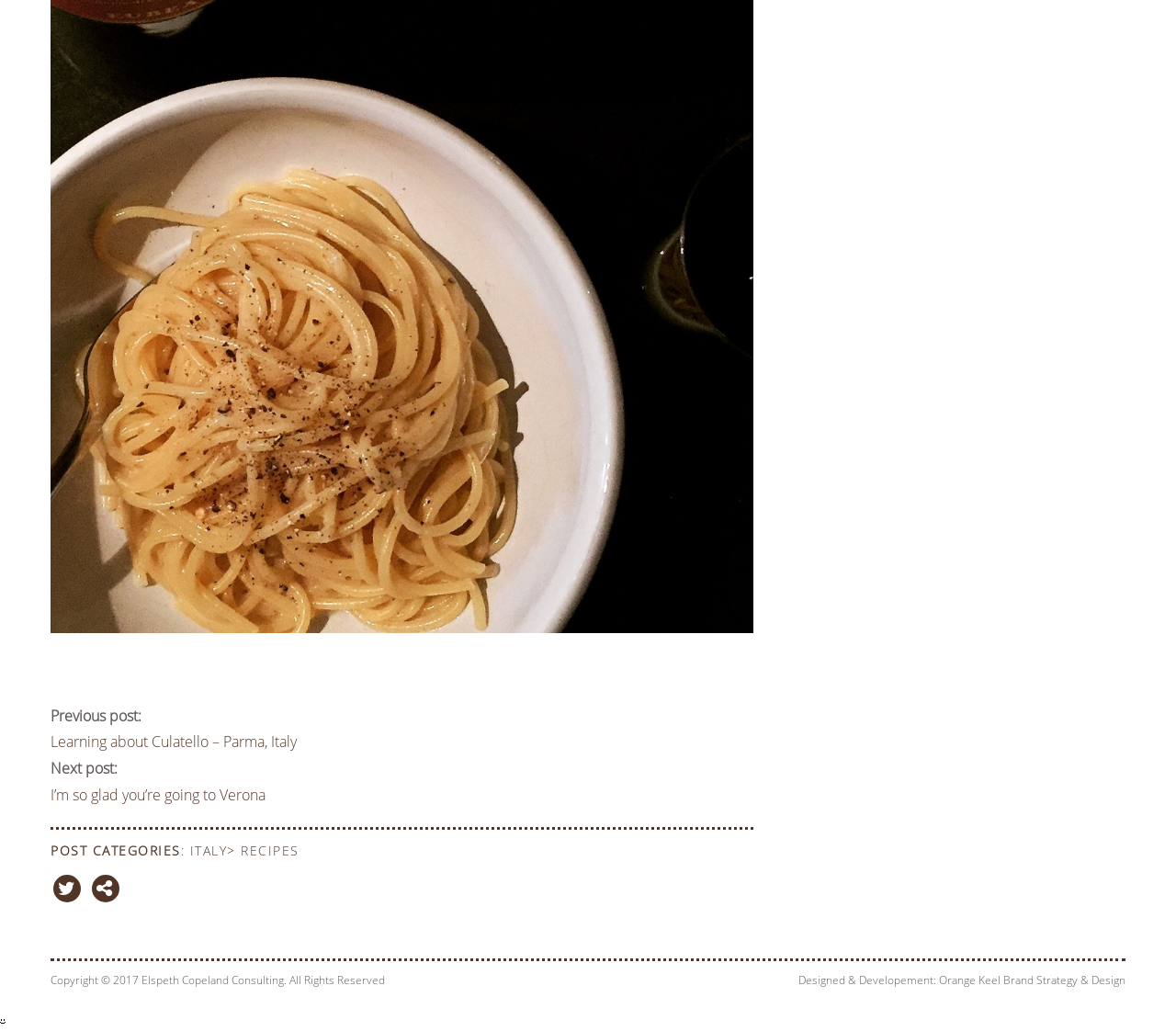Provide the bounding box coordinates of the UI element this sentence describes: "Recipes".

[0.205, 0.816, 0.254, 0.833]